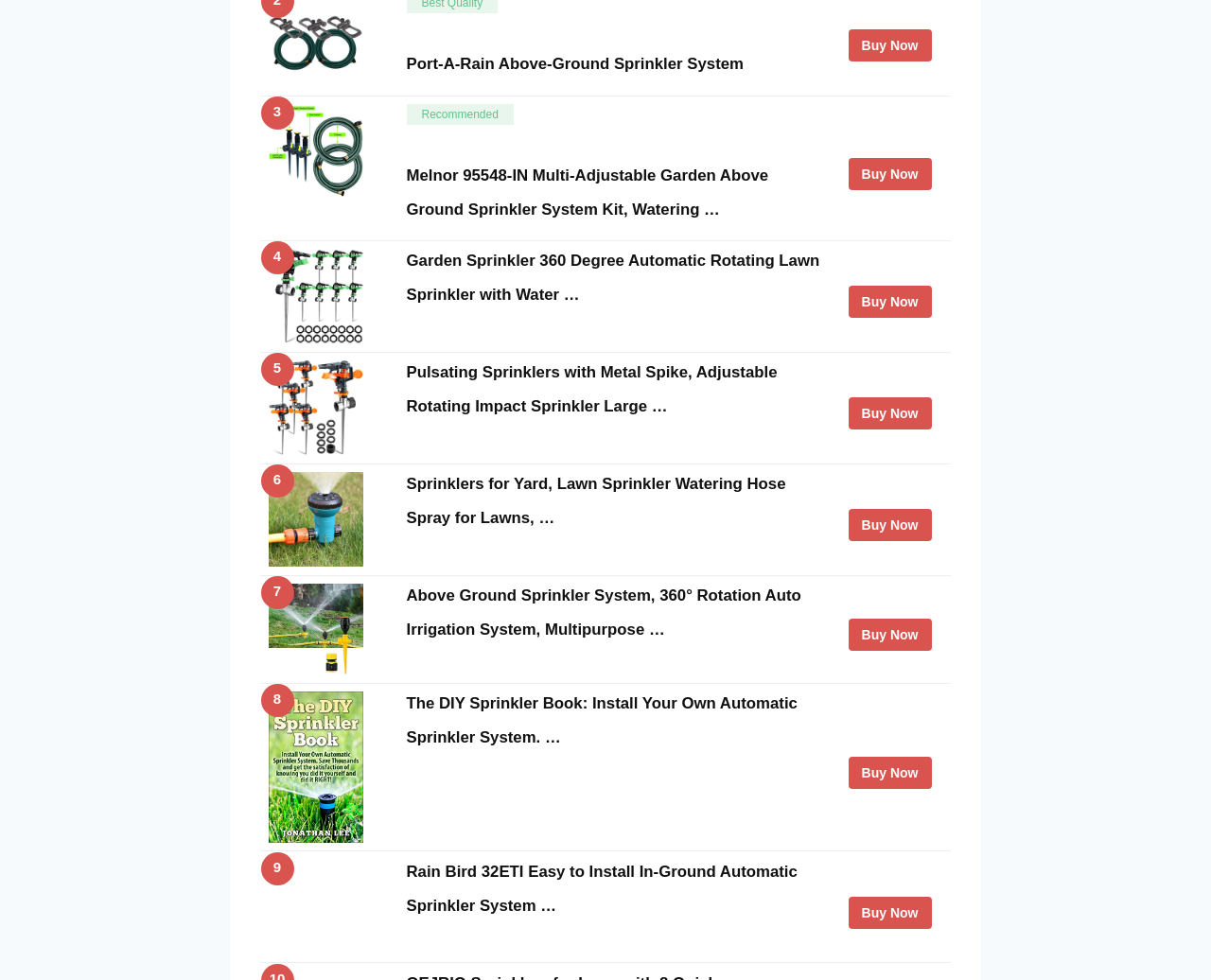What is the purpose of the 'Buy Now' link?
Please give a detailed and elaborate answer to the question based on the image.

The question is asking for the purpose of the 'Buy Now' link. By looking at the webpage, we can see that the 'Buy Now' link is present next to each product, which suggests that its purpose is to allow users to purchase the product.